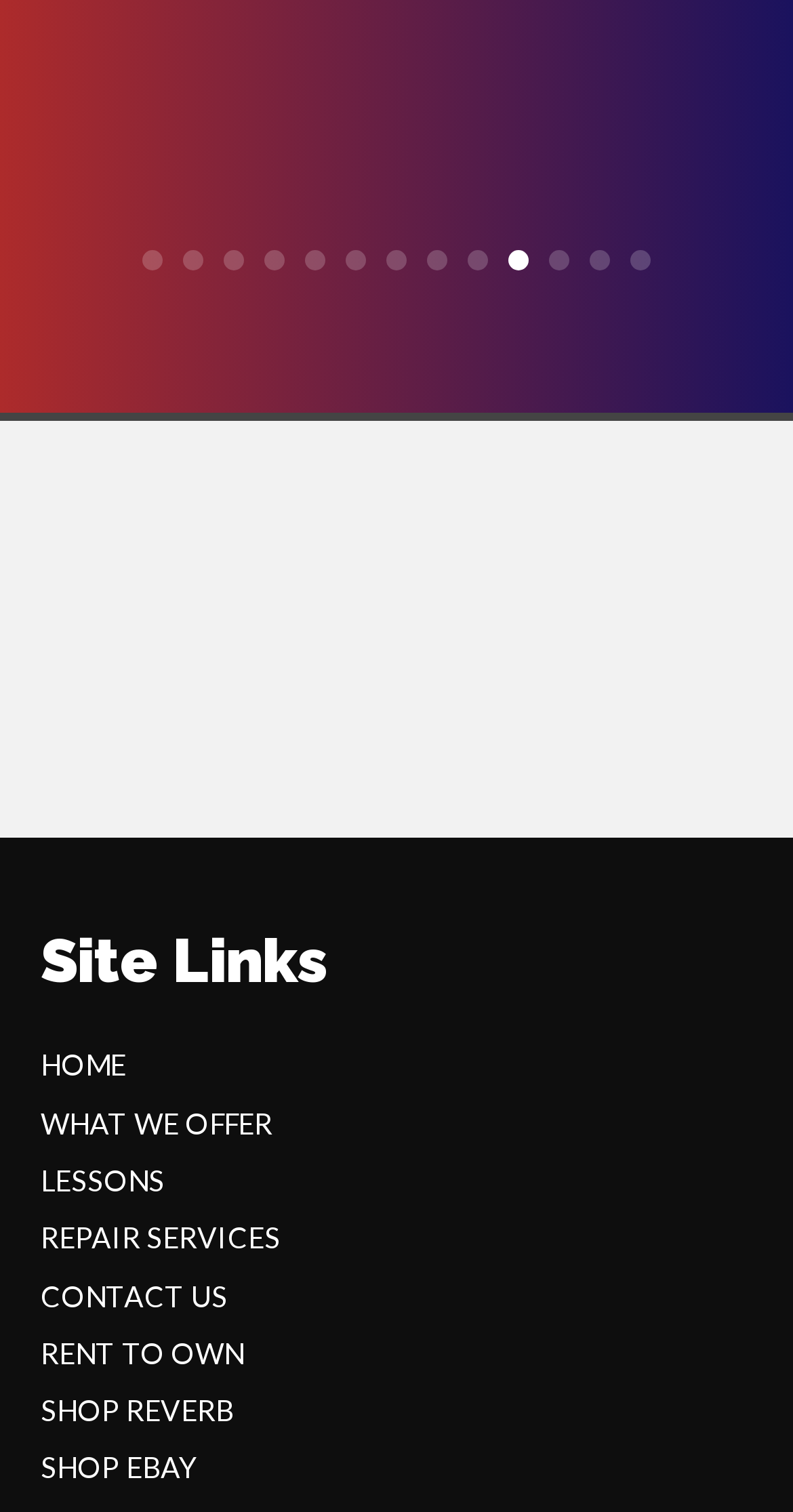Please find the bounding box for the UI element described by: "1".

[0.179, 0.165, 0.205, 0.179]